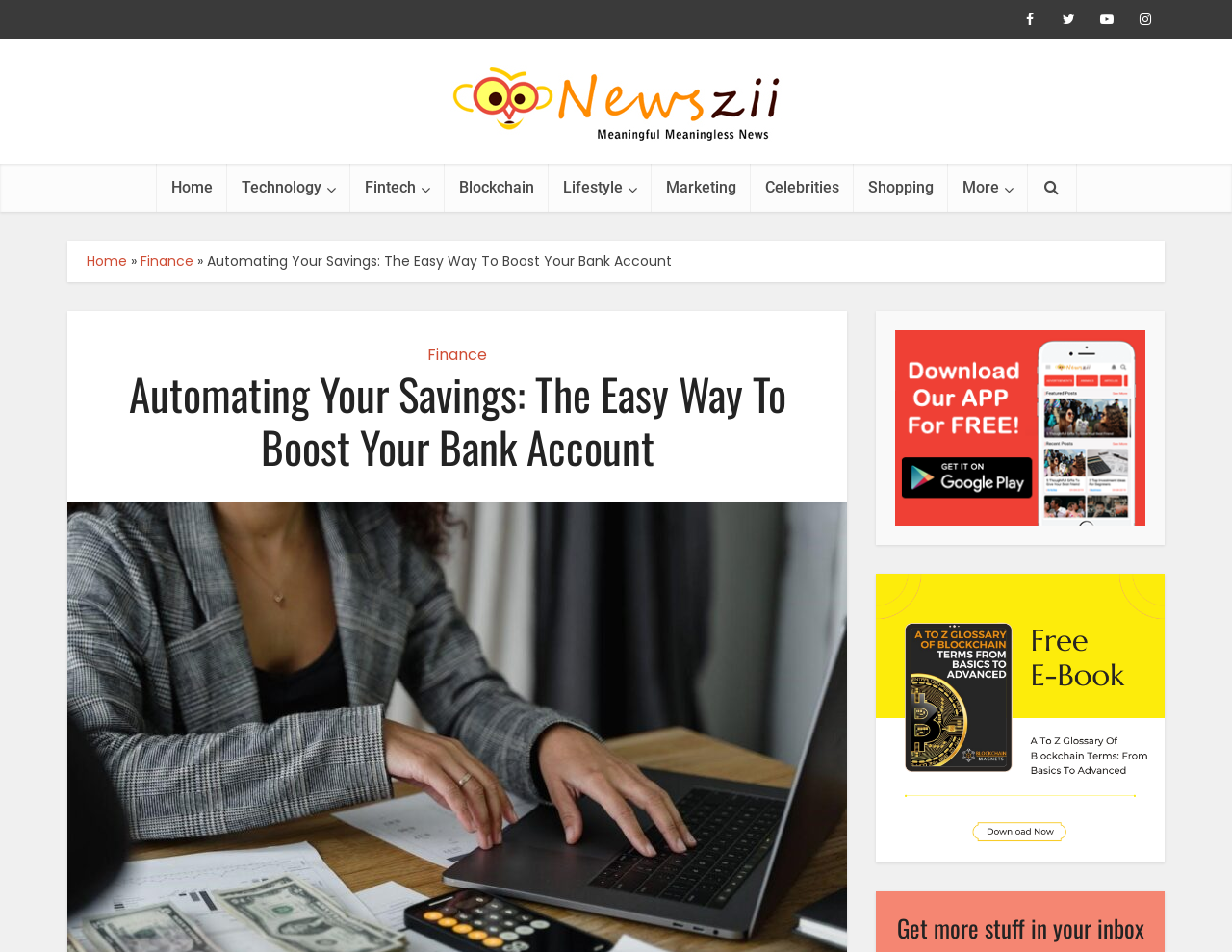Using the description "alt="Newszii app Google Pay store"", locate and provide the bounding box of the UI element.

[0.727, 0.438, 0.93, 0.459]